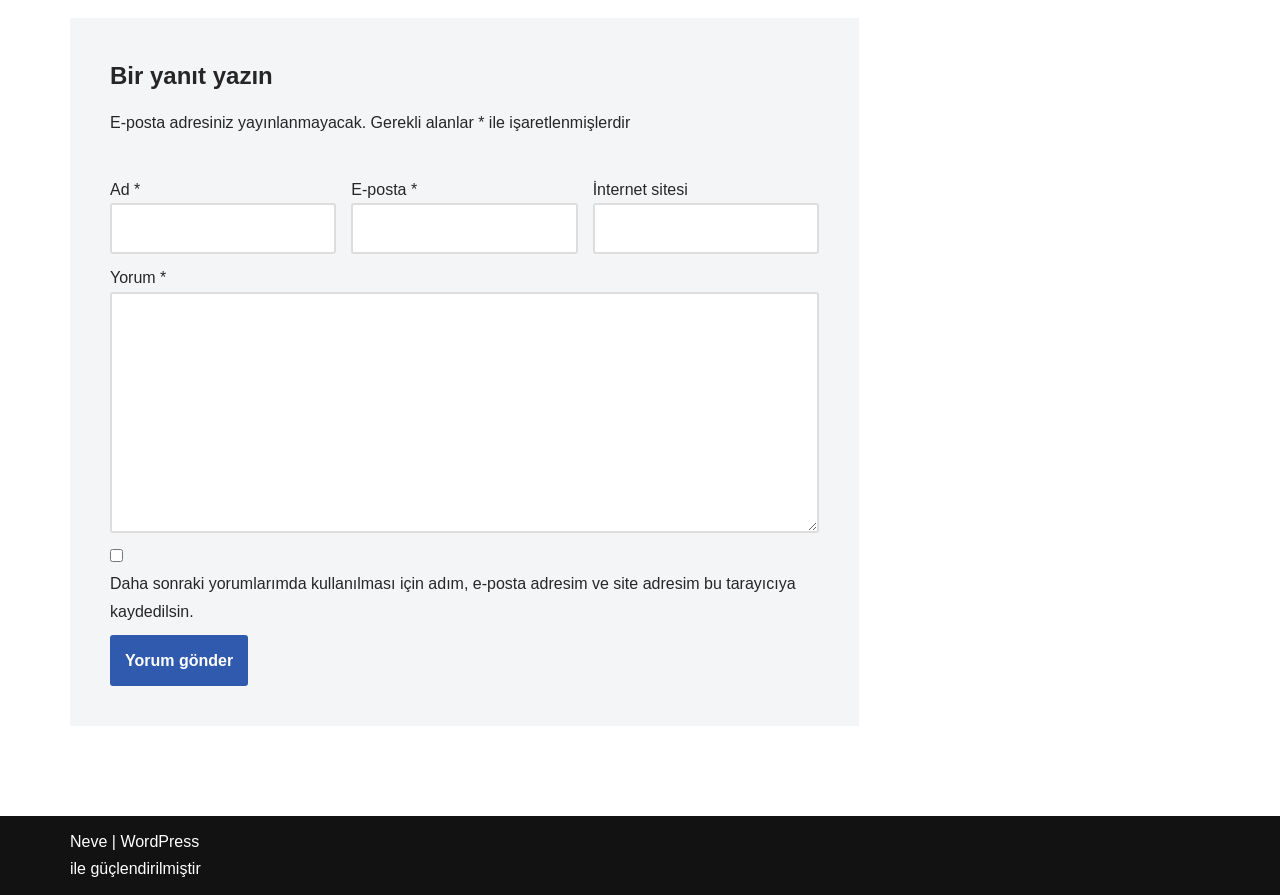Determine the bounding box for the described UI element: "name="submit" value="Yorum gönder"".

[0.086, 0.709, 0.194, 0.767]